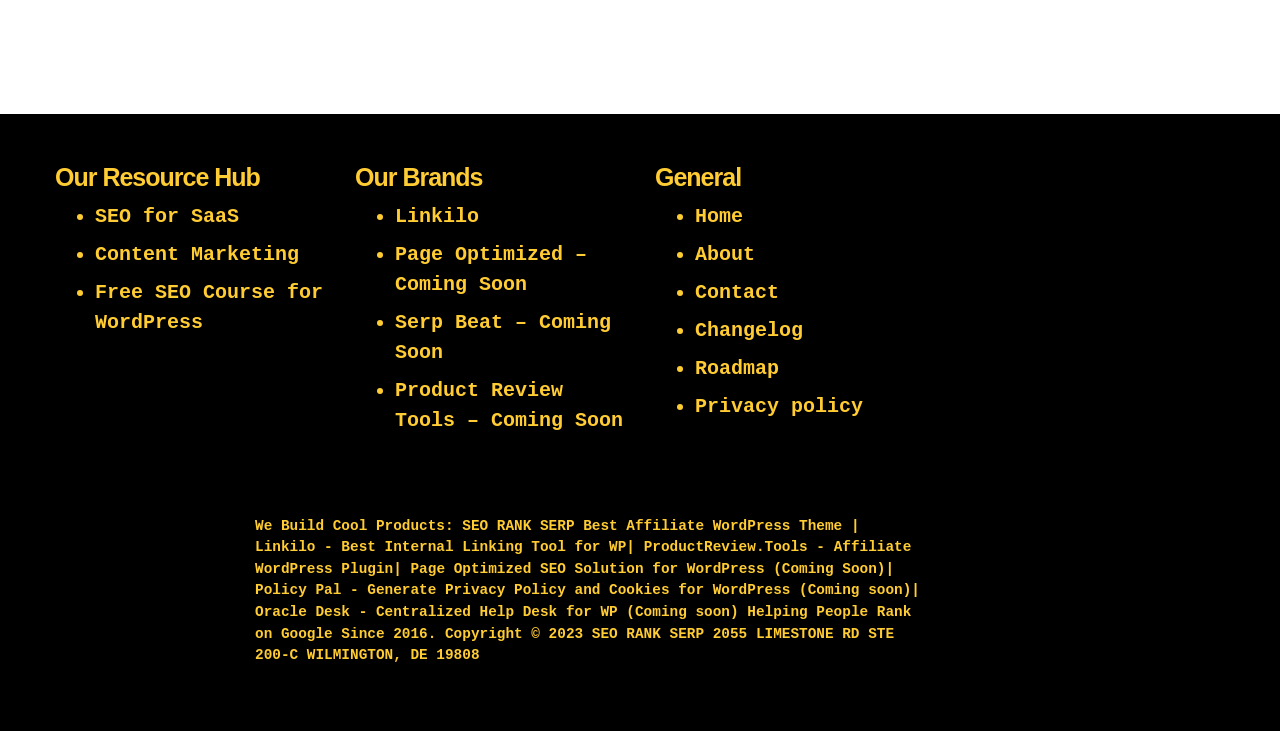What is the address of the company?
We need a detailed and exhaustive answer to the question. Please elaborate.

I found the company address in the copyright statement at the bottom of the webpage, which states 'Copyright © 2023 SEO RANK SERP 2055 LIMESTONE RD STE 200-C WILMINGTON, DE 19808'.